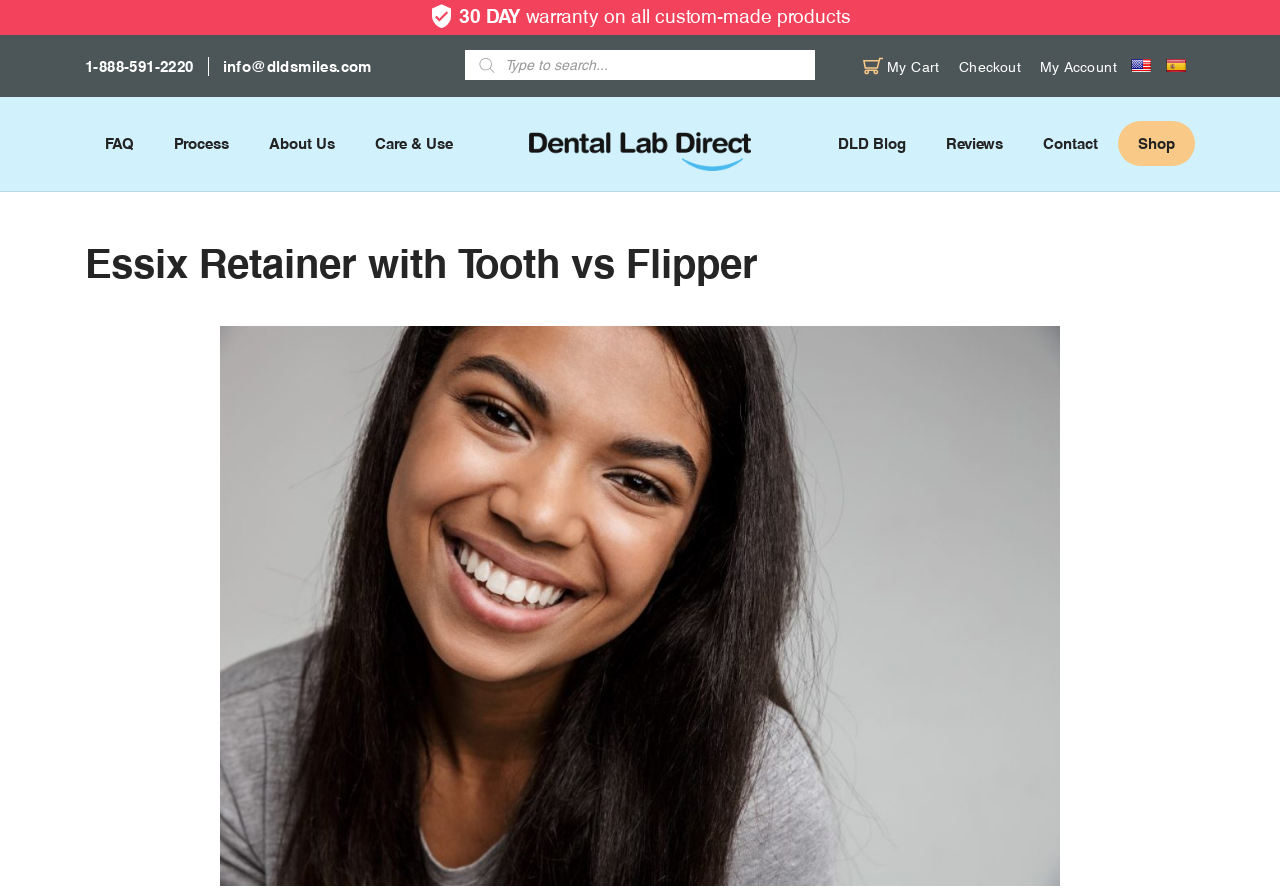What is the purpose of the search box?
Based on the visual content, answer with a single word or a brief phrase.

Products search